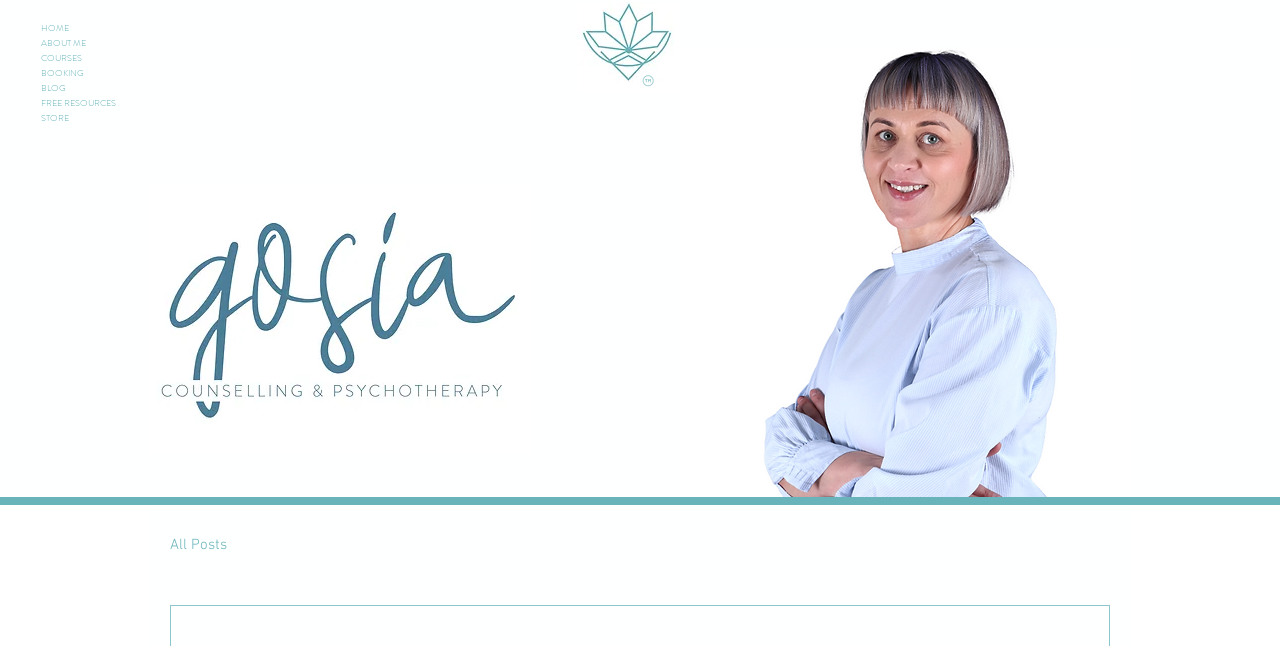Determine the title of the webpage and give its text content.

"Unlocking the Mysteries of Human Behaviour through Understanding the Purpose Project"